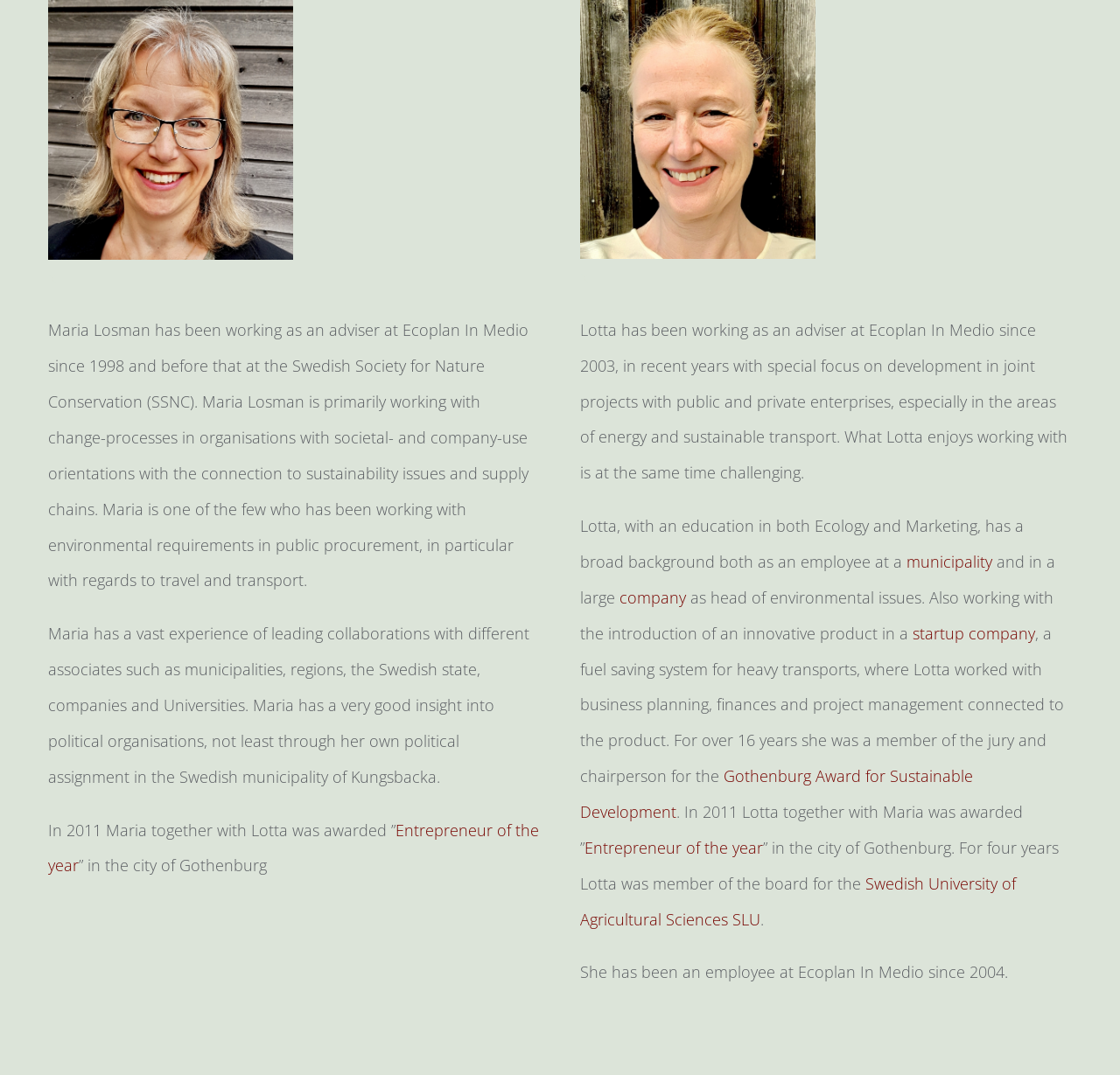Please examine the image and provide a detailed answer to the question: How many people are described on this page?

Based on the text content, I can see that there are two people mentioned, Maria Losman and Lotta, with their respective backgrounds and experiences described.